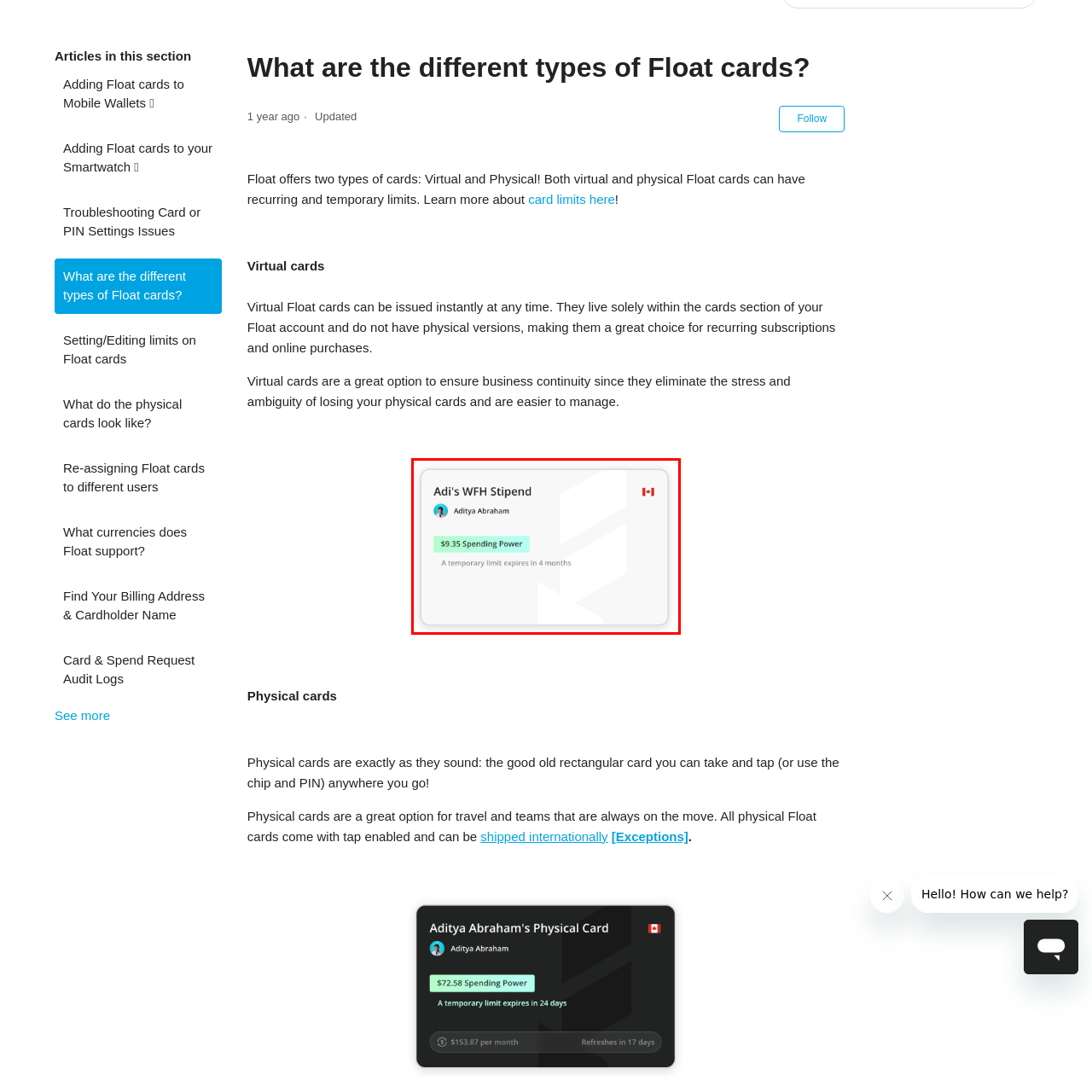Look closely at the zone within the orange frame and give a detailed answer to the following question, grounding your response on the visual details: 
What is the available spending power?

The spending power is highlighted in a bright turquoise box, showing an amount of $9.35, which indicates the funds available for use.